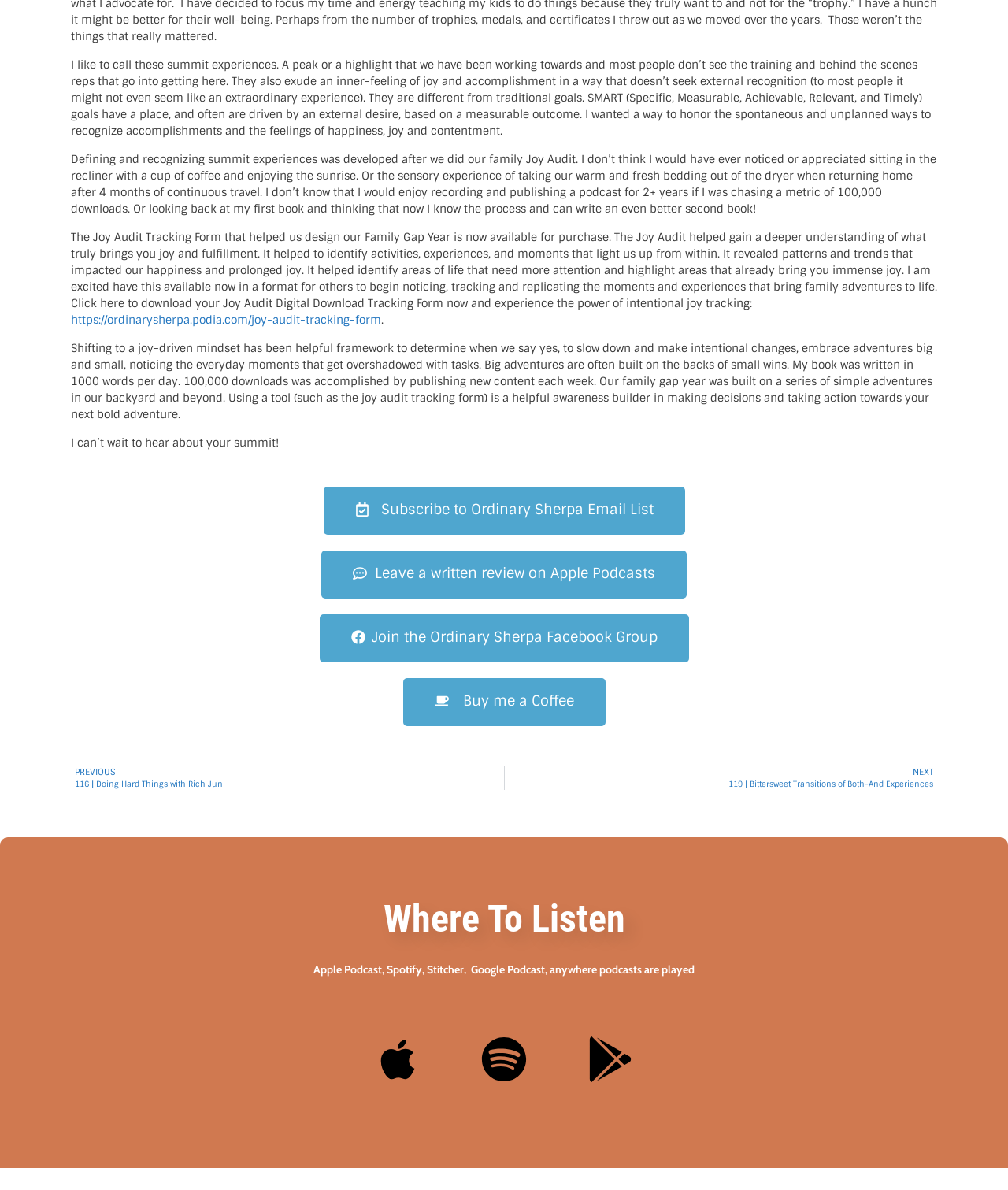How can one access the Joy Audit Digital Download Tracking Form?
From the details in the image, provide a complete and detailed answer to the question.

The webpage provides a link to download the Joy Audit Digital Download Tracking Form, which is accessible by clicking on the link provided in the StaticText element.